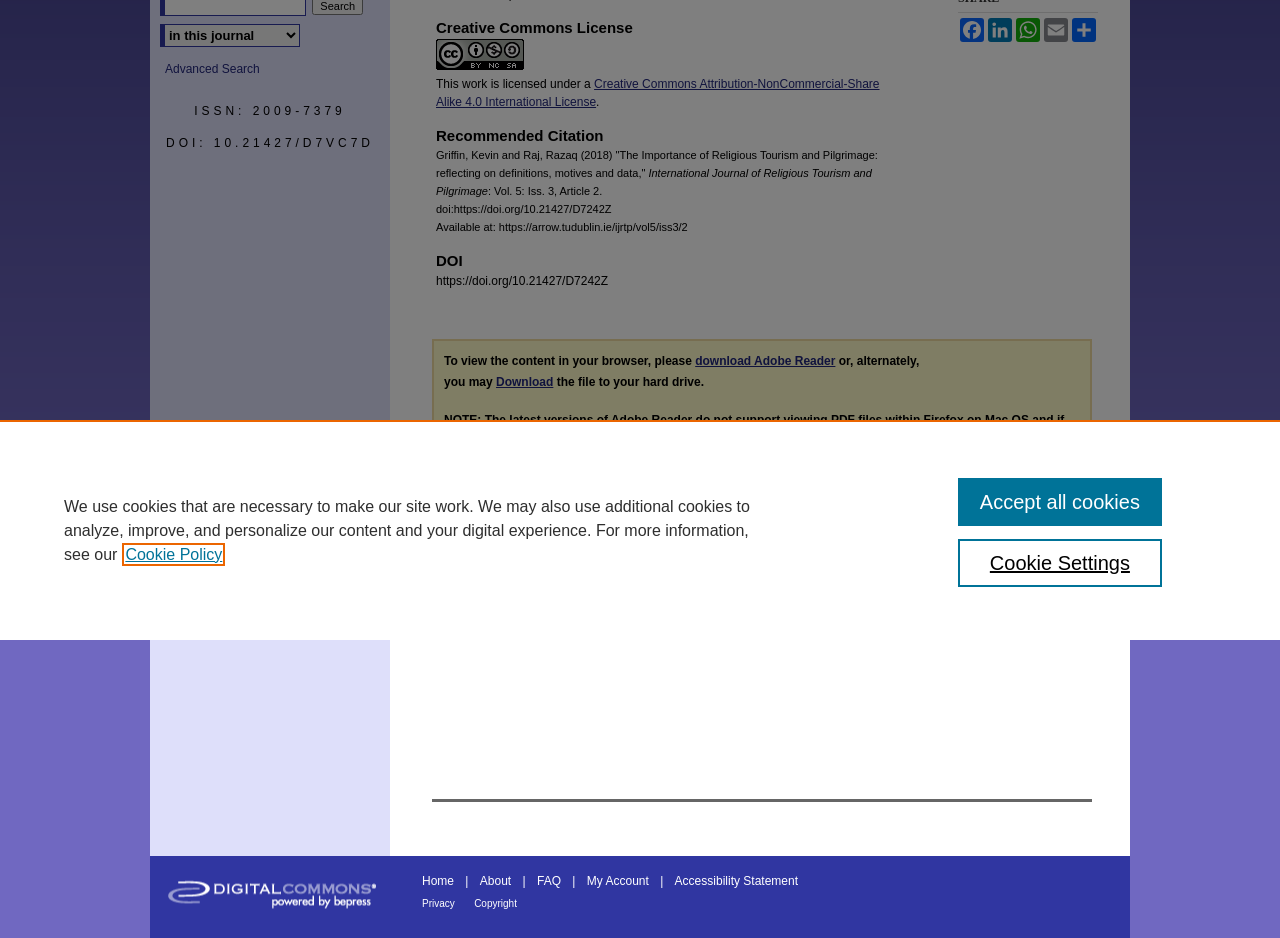Using the provided element description, identify the bounding box coordinates as (top-left x, top-left y, bottom-right x, bottom-right y). Ensure all values are between 0 and 1. Description: Cookie Settings

[0.748, 0.575, 0.908, 0.626]